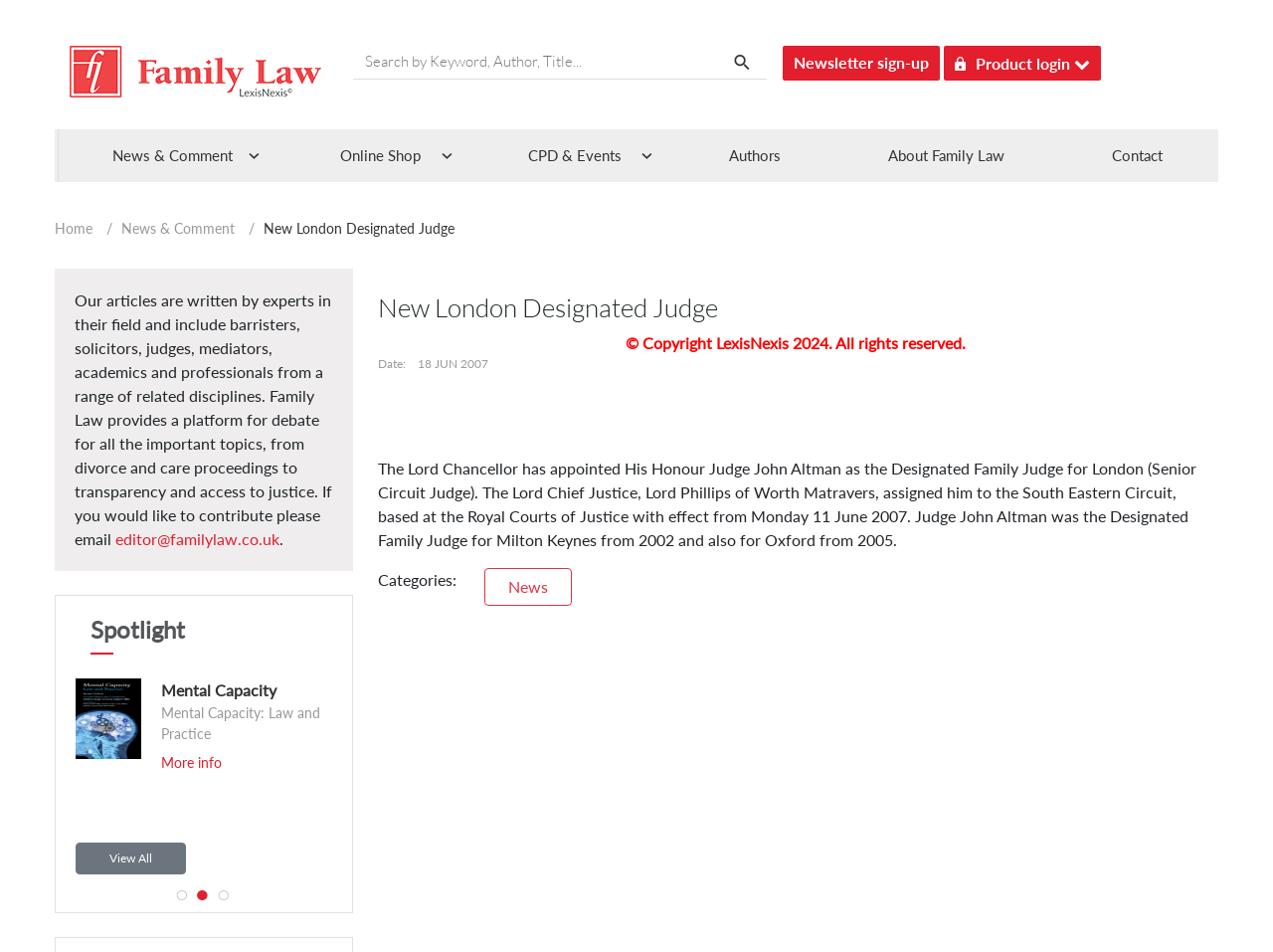Write an extensive caption that covers every aspect of the webpage.

The webpage is about a news article titled "New London Designated Judge". At the top, there is a heading with a link and an image. Below it, there is a search bar with a placeholder text "Search by Keyword, Author, Title...". To the right of the search bar, there is an image and a link to "Newsletter sign-up". Next to it, there is a button with an image and an emphasis text "Product login".

On the left side of the page, there are several links and static texts, including "News & Comment", "Online Shop", "CPD & Events", "Authors", "About Family Law", and "Contact". Above these links, there is a link to "Home" and a static text "/".

In the main content area, there is a static text describing the purpose of the website, which is to provide a platform for debate on important topics related to family law. Below it, there is an email address to contribute to the website.

Further down, there is a section titled "Spotlight" with an image and a static text "Mental Capacity: Law and Practice". There is also a link to "More info" and another link to "View All" at the bottom.

The main article is titled "New London Designated Judge" and is located in the middle of the page. The article announces the appointment of His Honour Judge John Altman as the Designated Family Judge for London. The article also mentions the effective date of the appointment and provides some background information about Judge Altman.

At the bottom of the page, there is a copyright notice and a date "18 JUN 2007".